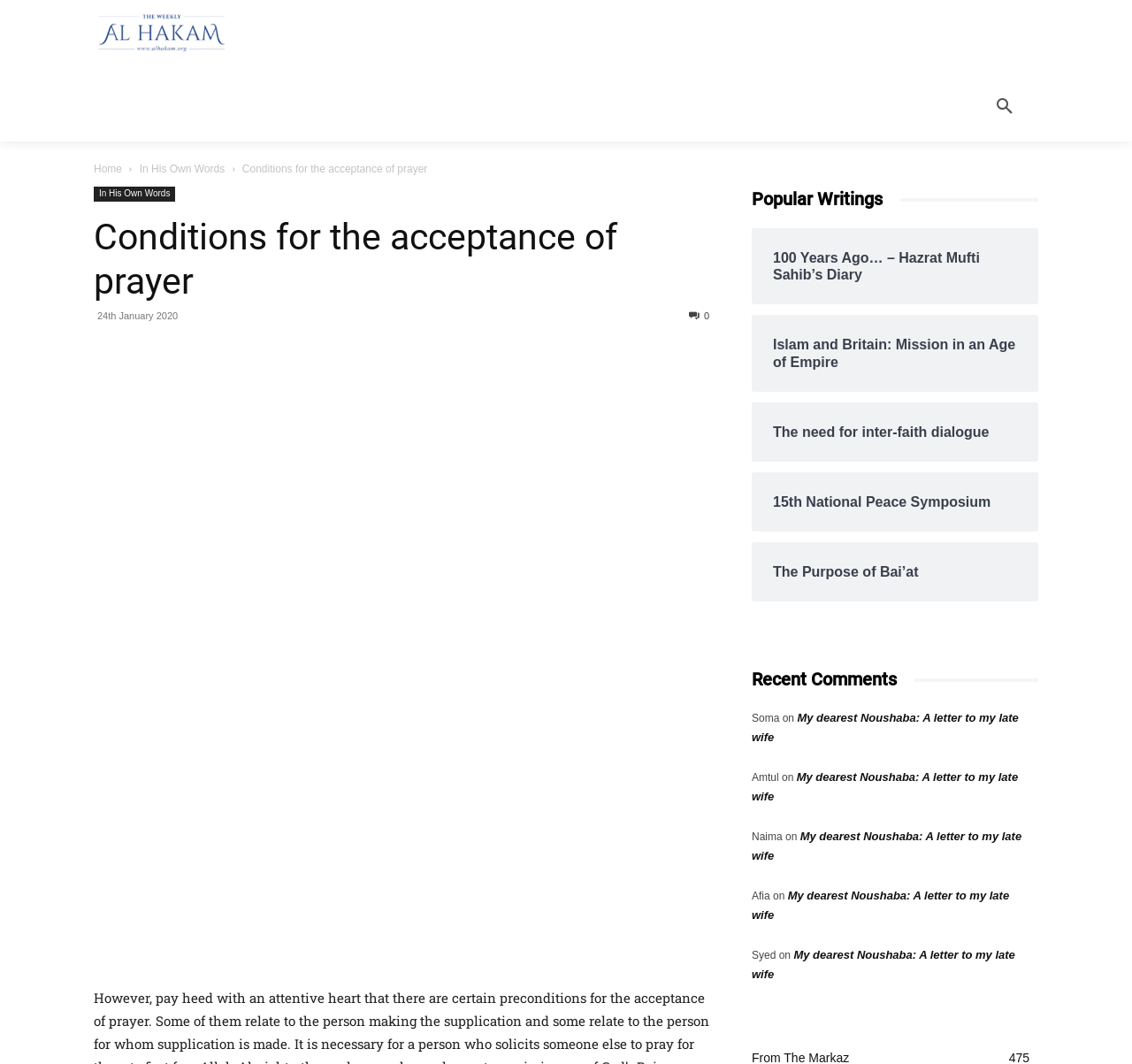What is the topic of the article '100 Years Ago… – Hazrat Mufti Sahib’s Diary'?
By examining the image, provide a one-word or phrase answer.

Diary